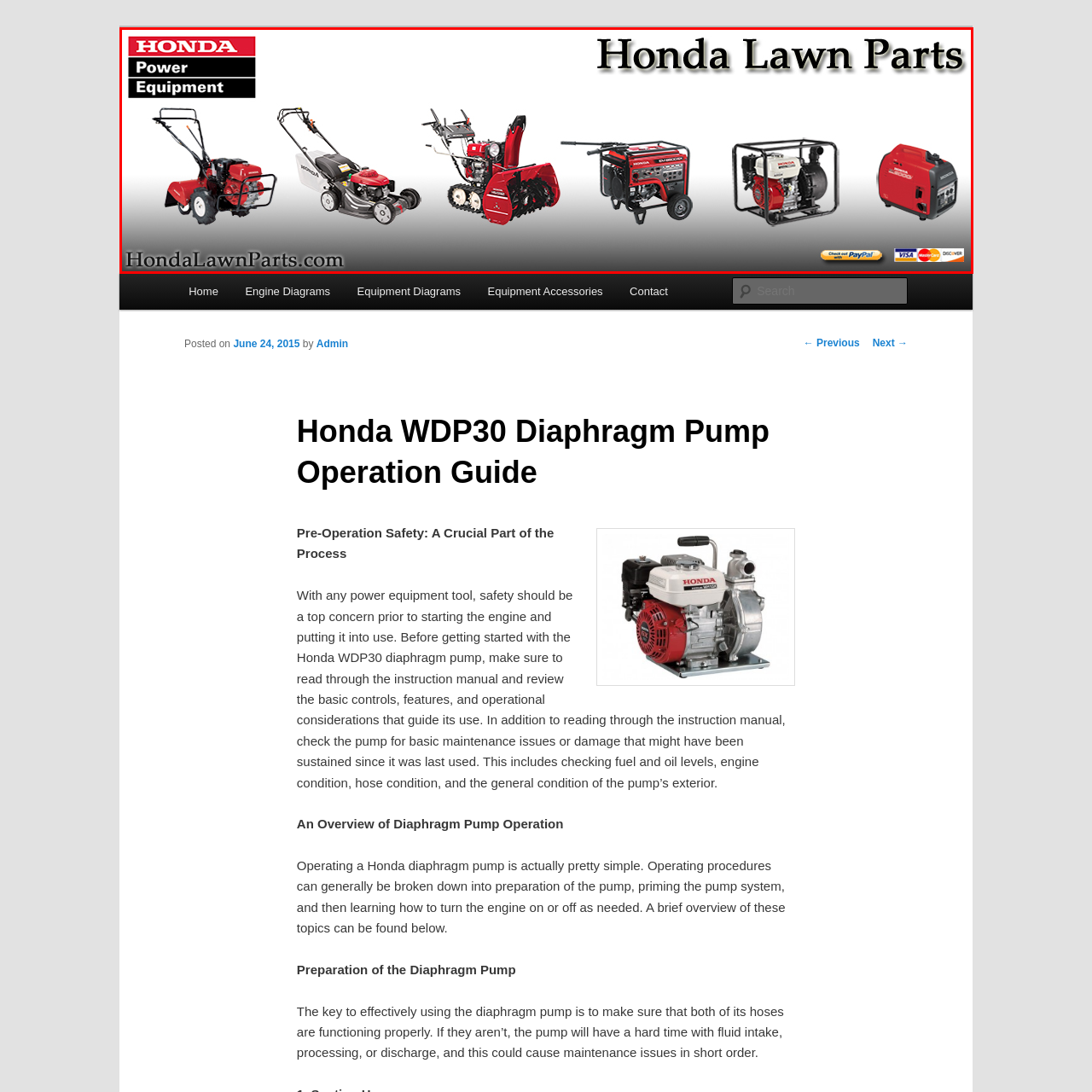Observe the image framed by the red bounding box and present a detailed answer to the following question, relying on the visual data provided: What is written above the equipment?

Above the equipment, the Honda logo is displayed alongside the words 'Power' and 'Equipment', emphasizing the brand's commitment to providing robust solutions for landscaping and maintenance needs.